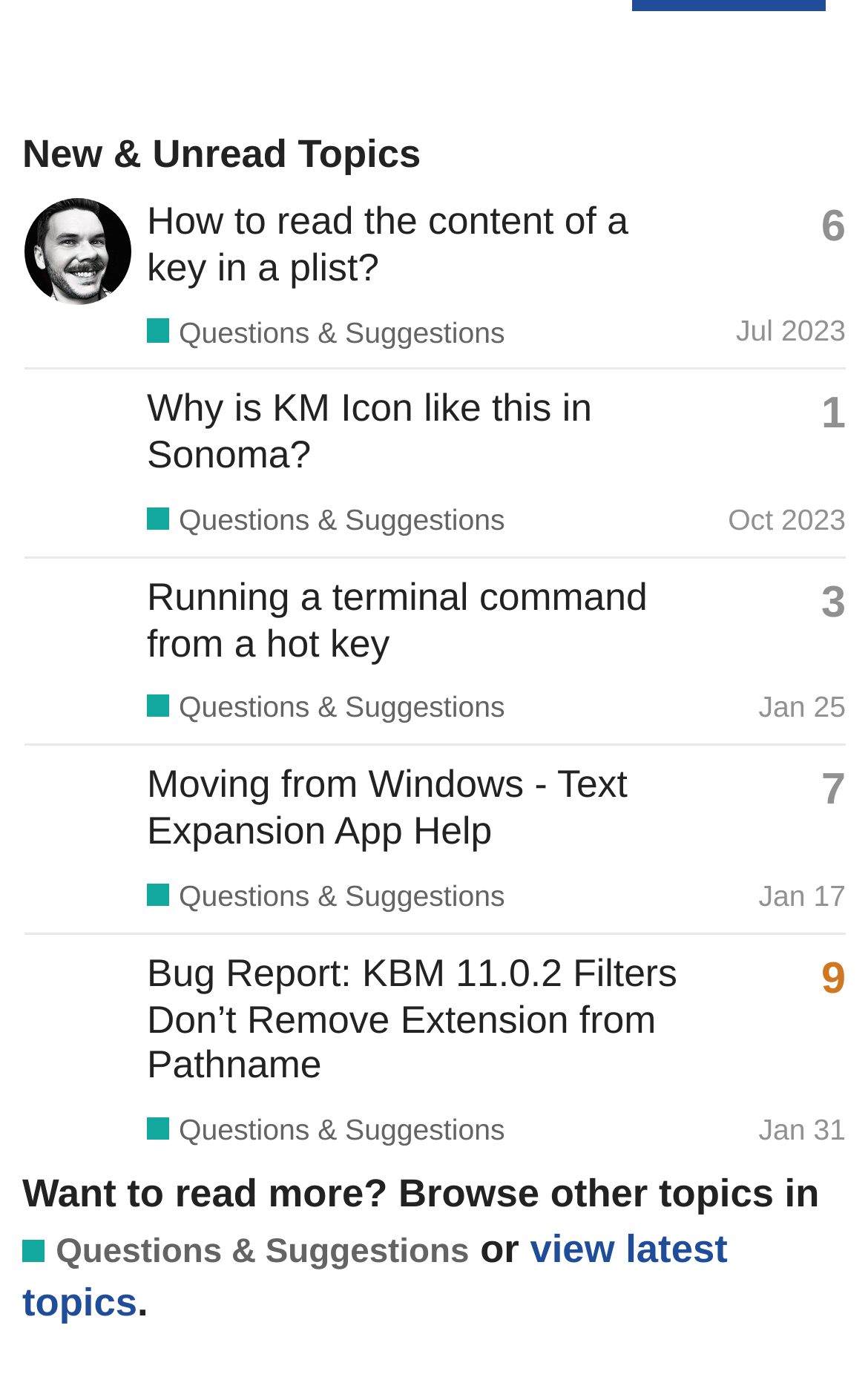Identify the bounding box coordinates of the area that should be clicked in order to complete the given instruction: "Browse topics in 'Questions & Suggestions'". The bounding box coordinates should be four float numbers between 0 and 1, i.e., [left, top, right, bottom].

[0.026, 0.89, 0.541, 0.924]